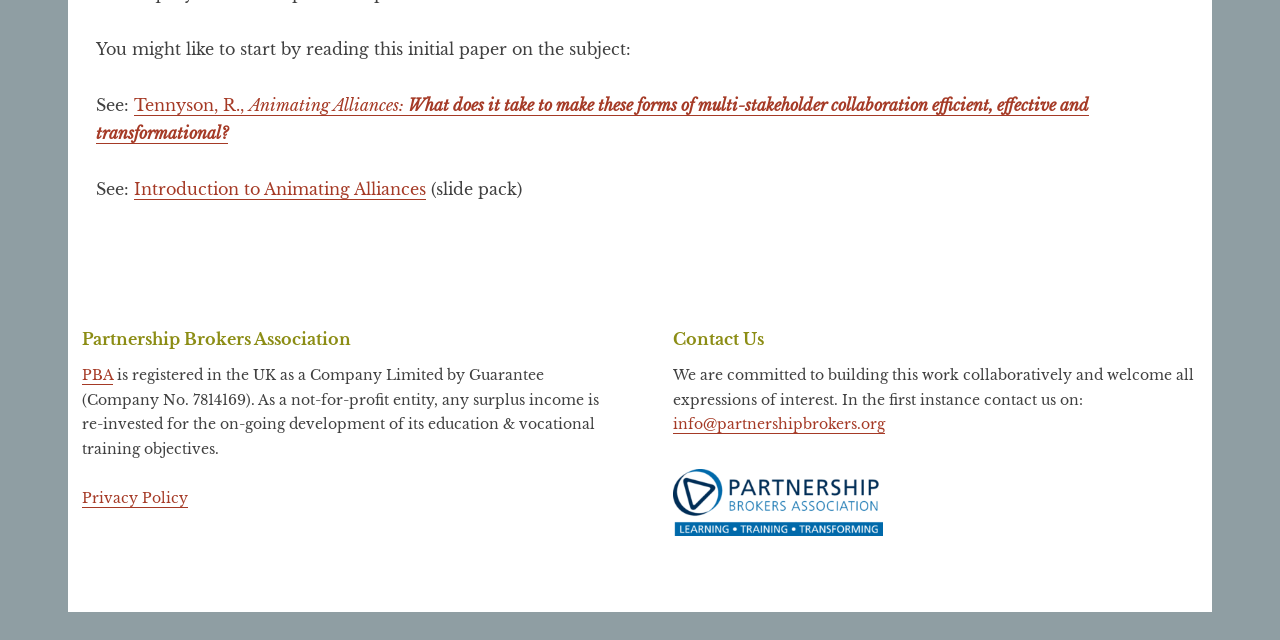Using the details from the image, please elaborate on the following question: What is the name of the organization?

The name of the organization can be found in the heading element 'Partnership Brokers Association' which is located at the bottom of the webpage, and also in the image description 'Partnership Brokers Association'.